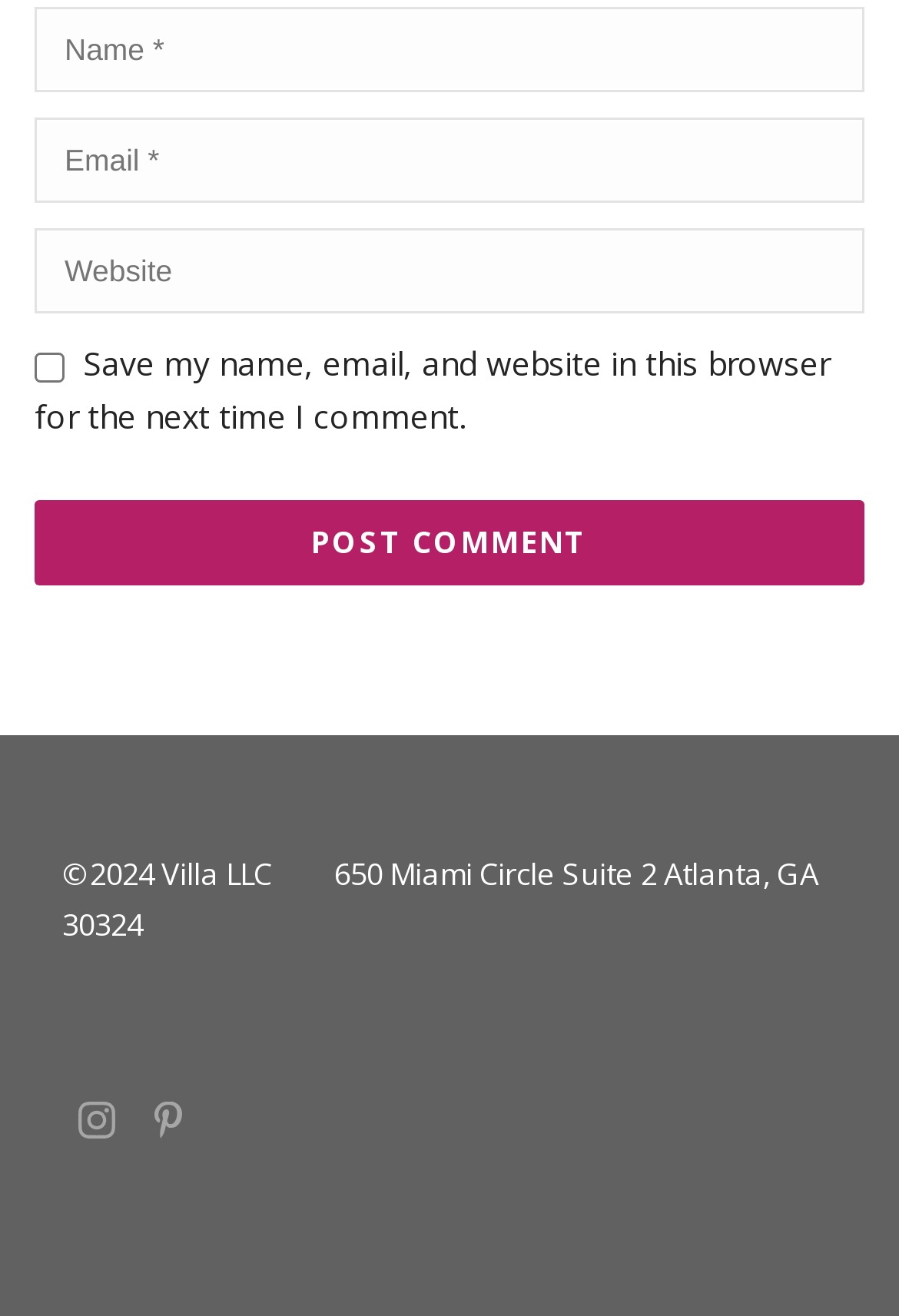What is the company name and address?
Answer with a single word or phrase, using the screenshot for reference.

Villa LLC, Atlanta, GA 30324